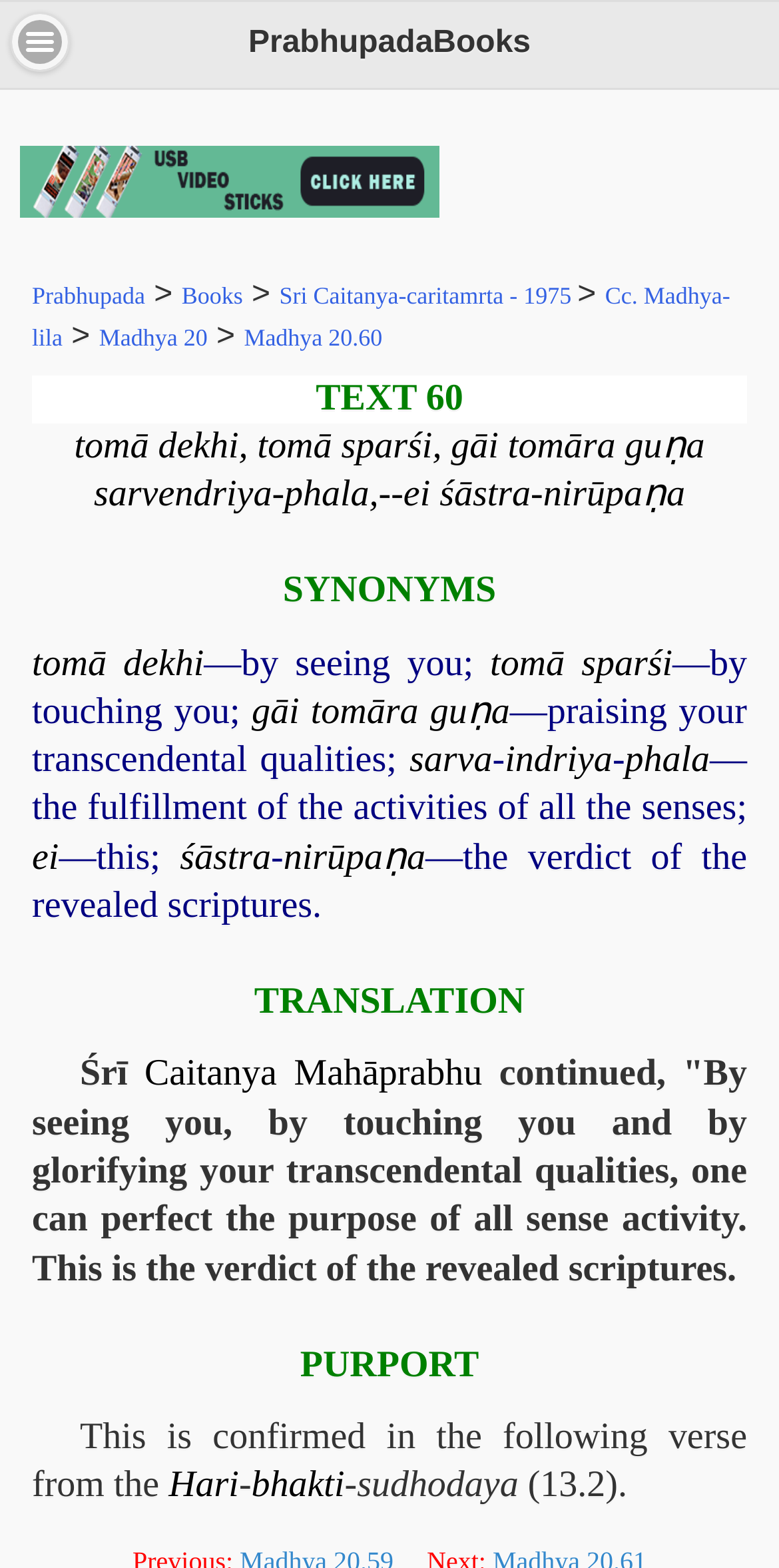What is the purpose of sense activity?
Please provide a detailed and comprehensive answer to the question.

The purpose of sense activity can be found in the translation of the verse, which states that by seeing, touching, and glorifying the Lord's transcendental qualities, one can perfect the purpose of all sense activity.